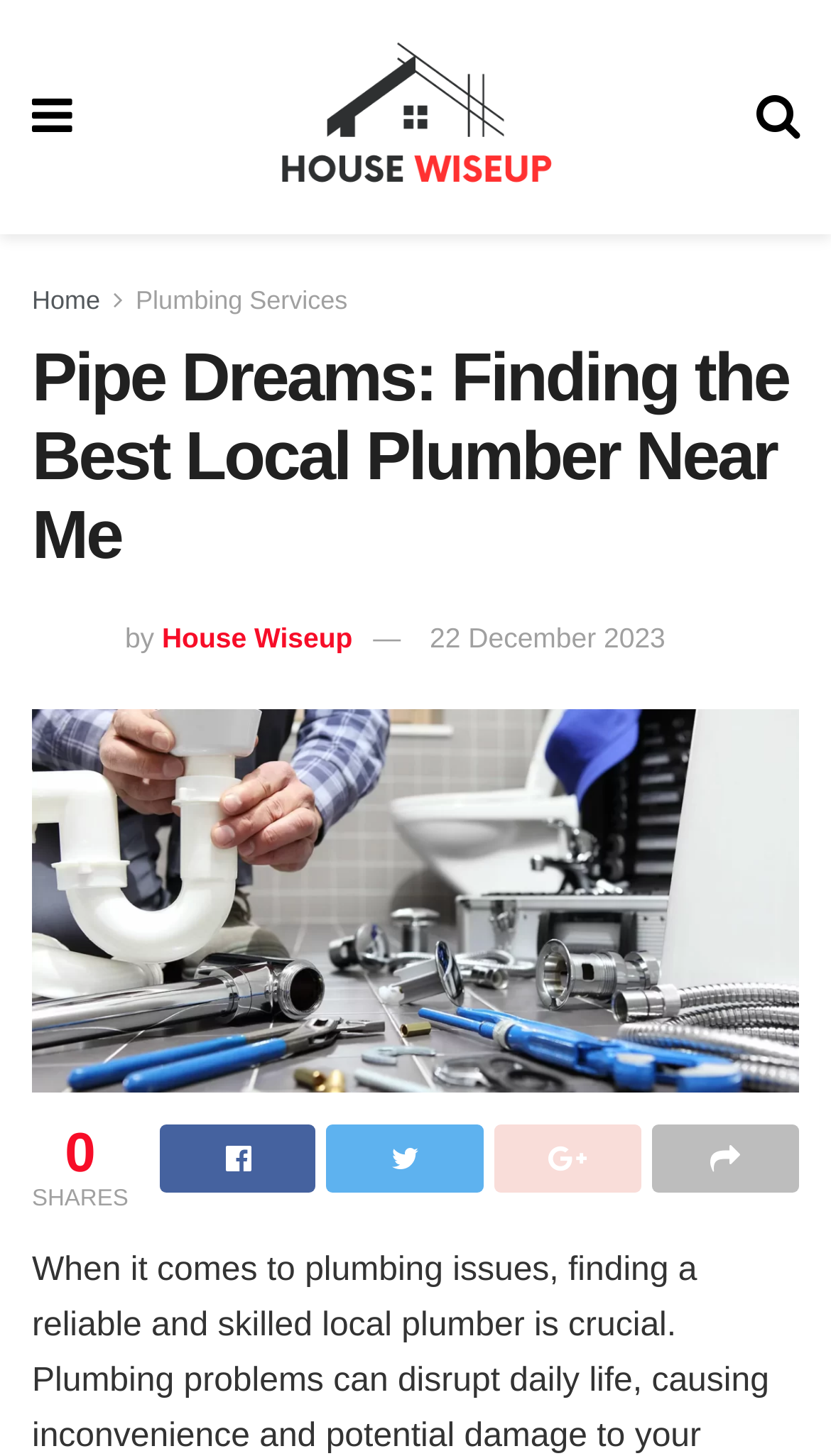From the given element description: "22 December 2023", find the bounding box for the UI element. Provide the coordinates as four float numbers between 0 and 1, in the order [left, top, right, bottom].

[0.517, 0.426, 0.801, 0.448]